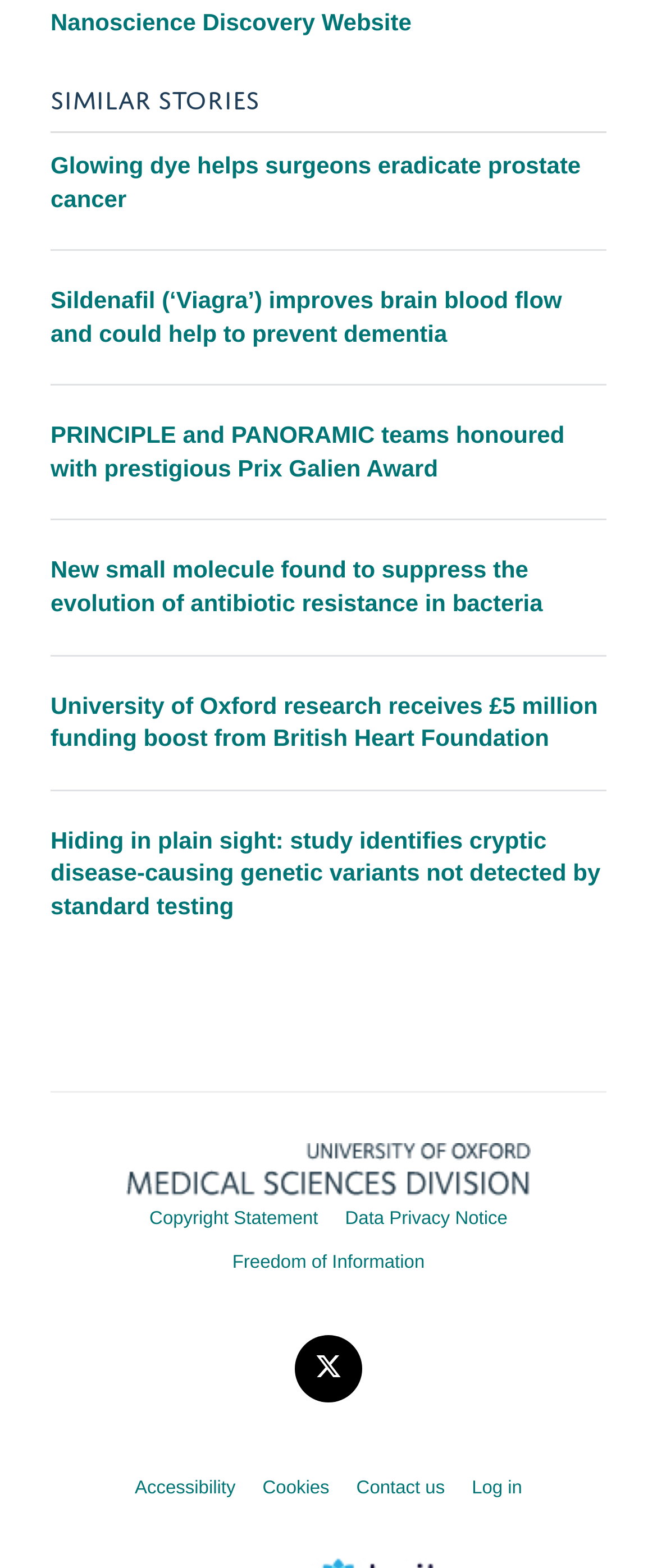Please provide a comprehensive response to the question based on the details in the image: What is the organization mentioned in the fifth story?

The fifth story is about 'University of Oxford research receives £5 million funding boost from British Heart Foundation', which suggests that the organization mentioned in the fifth story is British Heart Foundation.